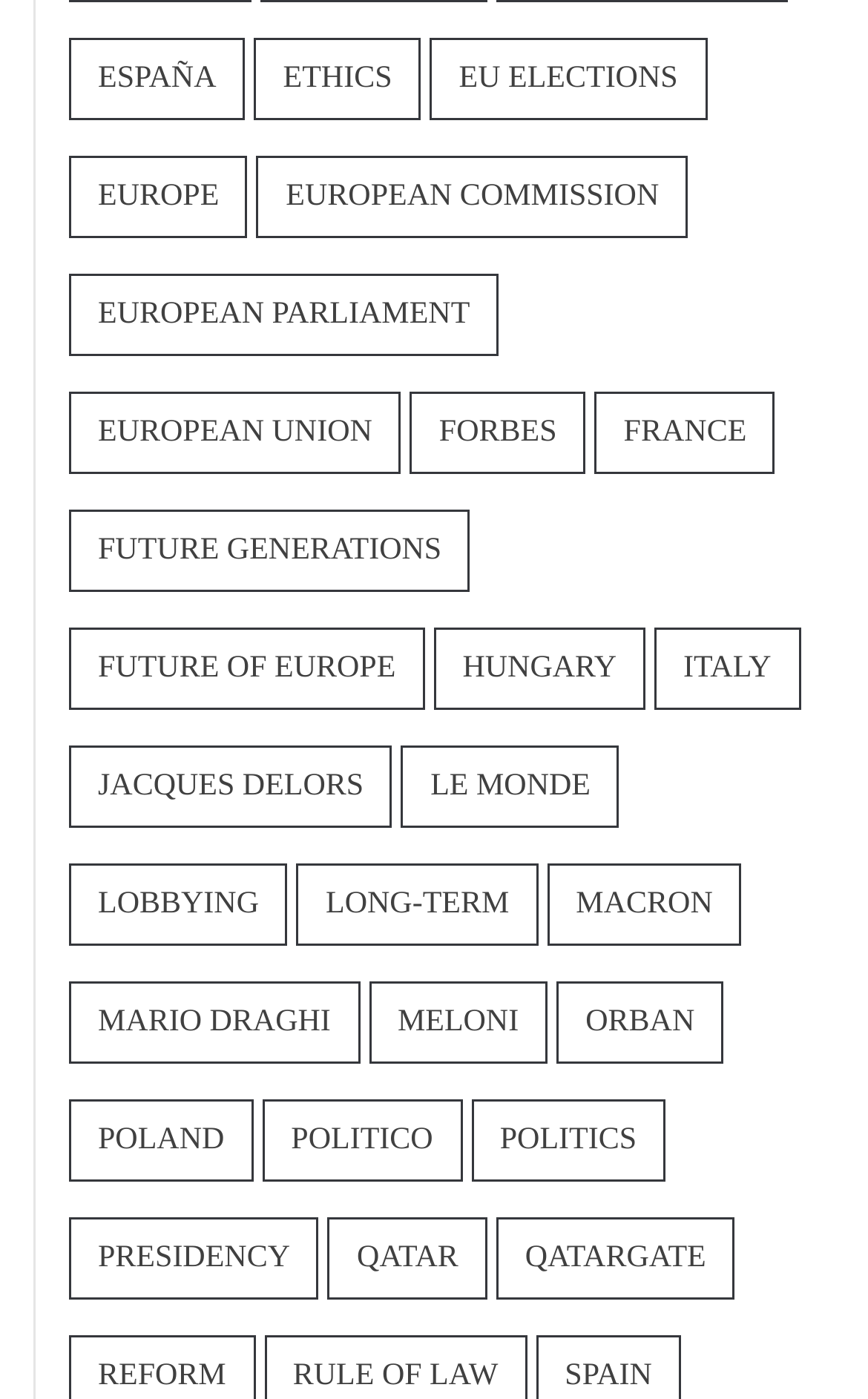Identify the bounding box of the UI component described as: "ethics".

[0.293, 0.027, 0.485, 0.086]